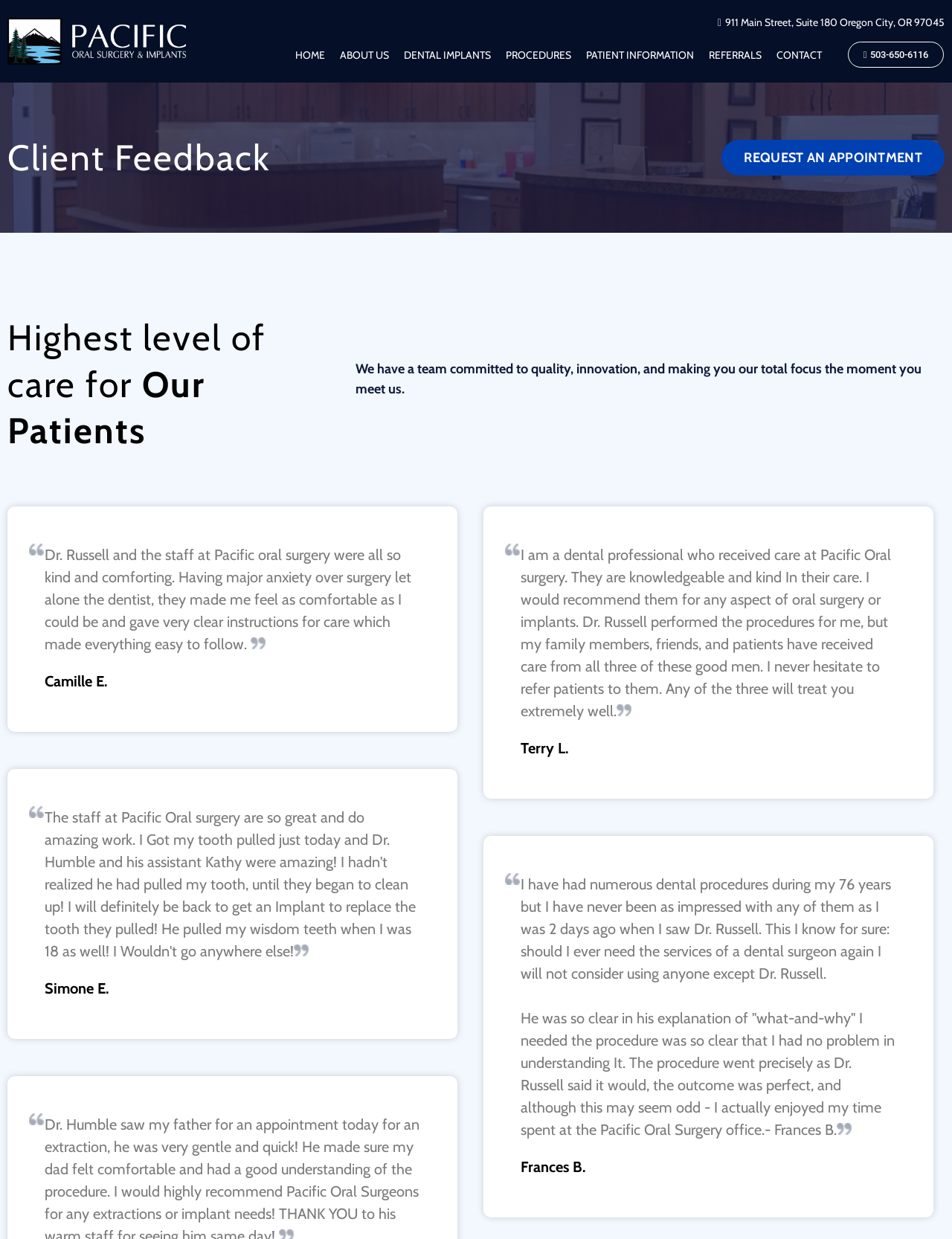Could you highlight the region that needs to be clicked to execute the instruction: "Click the REQUEST AN APPOINTMENT button"?

[0.758, 0.113, 0.992, 0.142]